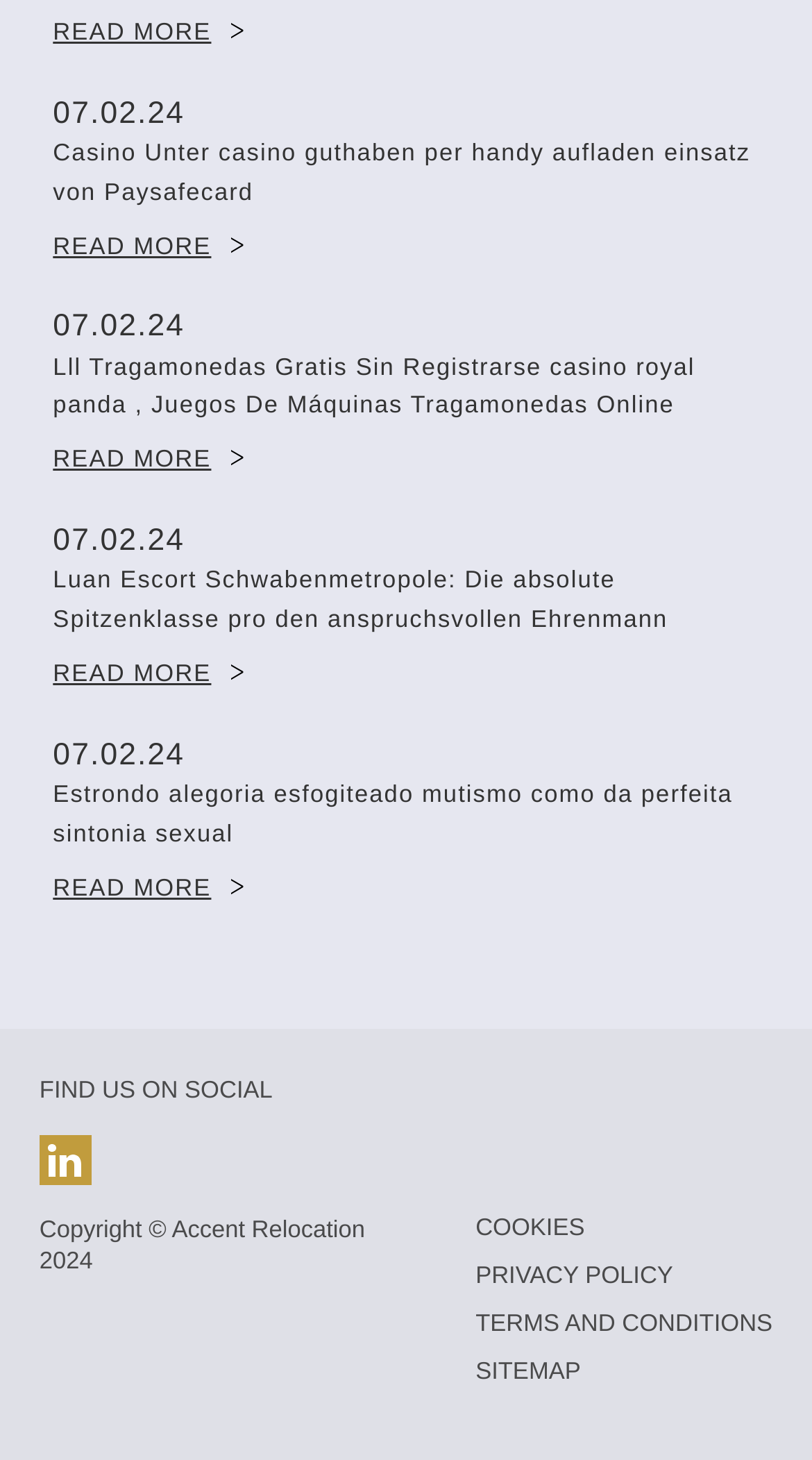What is the purpose of the links at the bottom of the page?
Using the visual information, reply with a single word or short phrase.

Social media and policy links